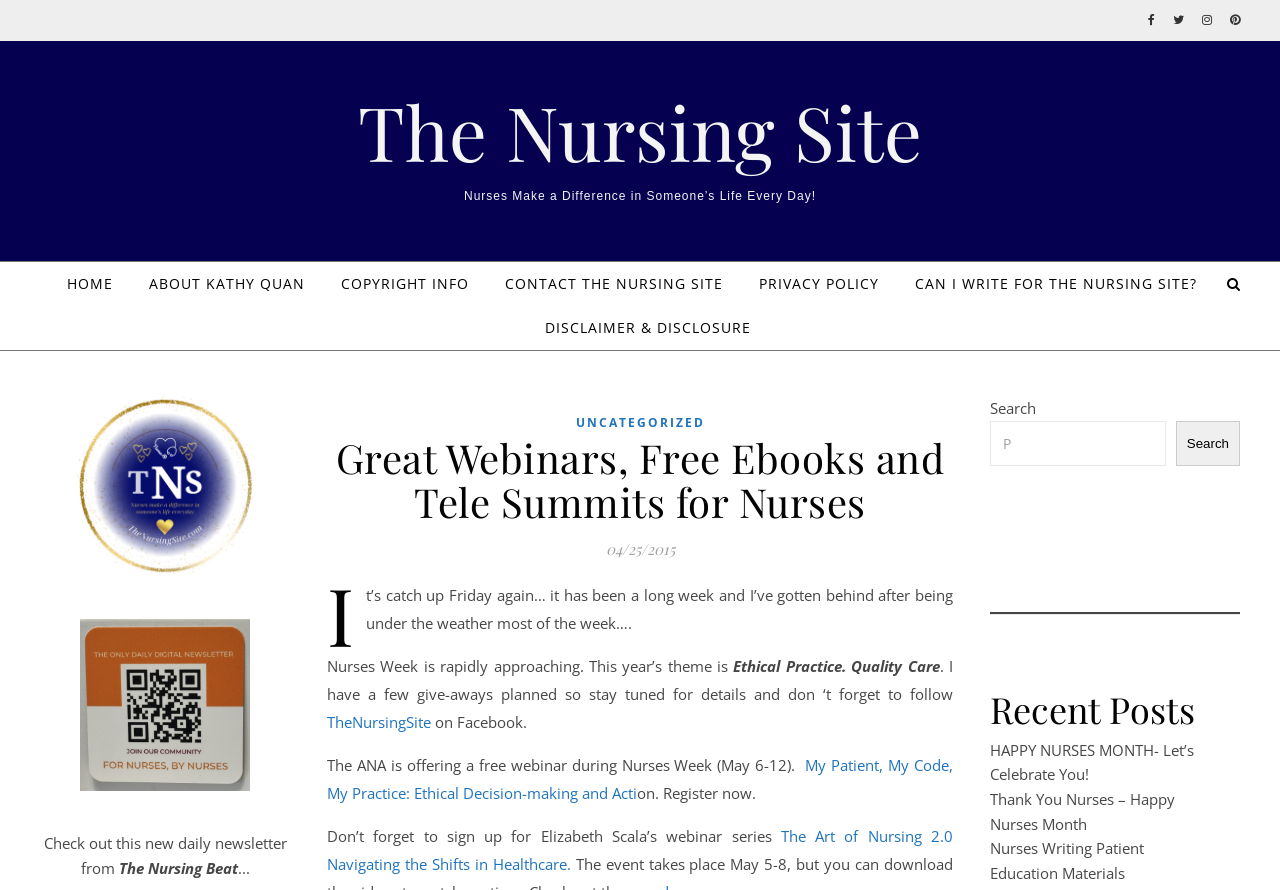Please specify the bounding box coordinates in the format (top-left x, top-left y, bottom-right x, bottom-right y), with all values as floating point numbers between 0 and 1. Identify the bounding box of the UI element described by: DISCLAIMER & DISCLOSURE

[0.413, 0.344, 0.587, 0.393]